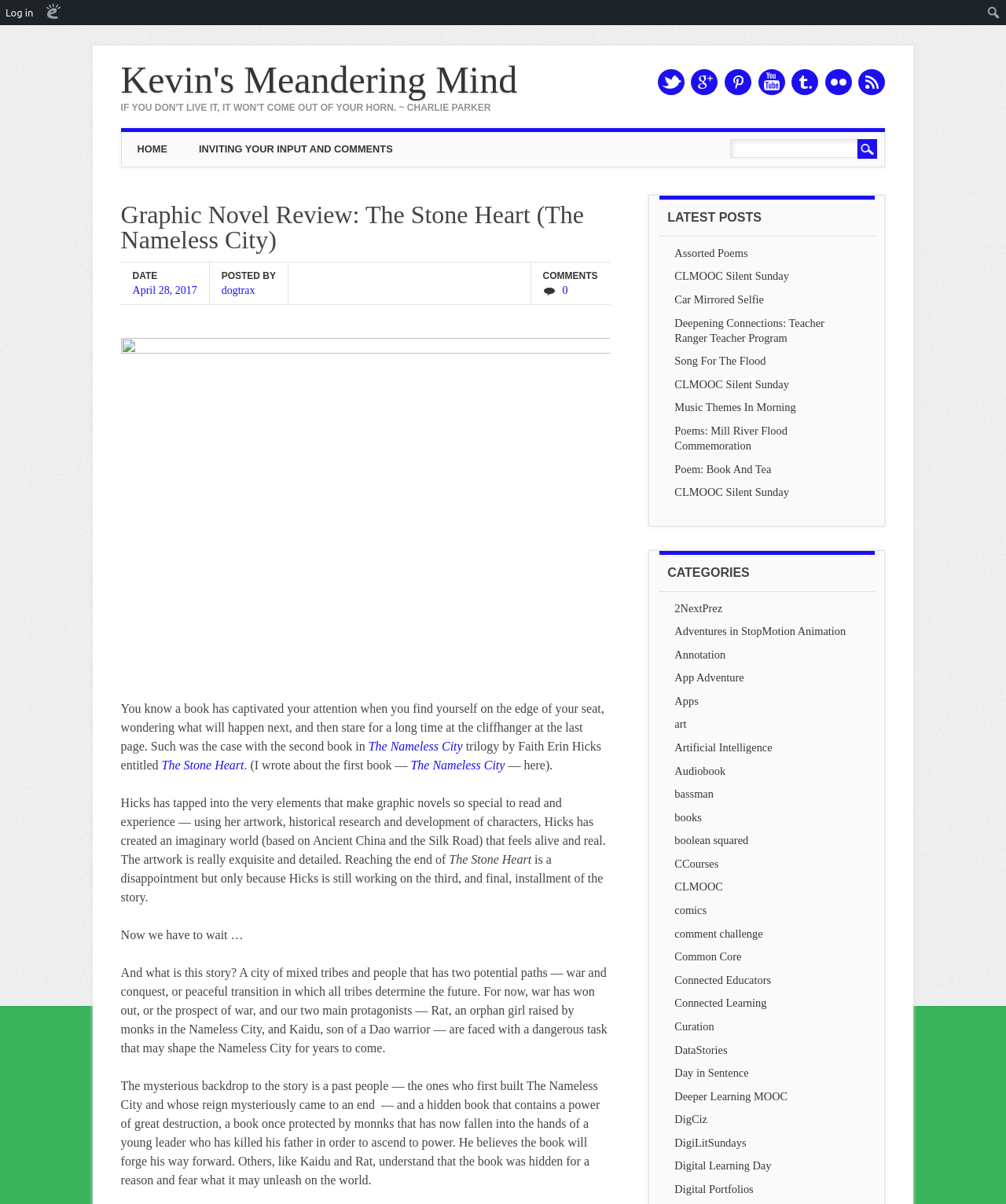Provide a comprehensive description of the webpage.

The webpage is a blog post titled "Graphic Novel Review: The Stone Heart (The Nameless City)" on a website called "Kevin's Meandering Mind". At the top of the page, there is a header section with a link to the website's homepage and a series of social media links, including Twitter, Google+, Pinterest, YouTube, Tumblr, Instagram, and RSS.

Below the header, there is a main menu with links to various sections of the website, including "HOME" and "INVITING YOUR INPUT AND COMMENTS". A search bar is located to the right of the main menu.

The main content of the page is a review of the graphic novel "The Stone Heart" by Faith Erin Hicks. The review is divided into several paragraphs, with headings and links to other related posts. The text describes the plot and themes of the book, praising the author's artwork, historical research, and character development.

To the right of the main content, there is a sidebar with several sections. The top section displays the latest posts on the website, with links to each post. Below that, there is a section titled "CATEGORIES" with links to various categories, such as "2NextPrez", "Adventures in StopMotion Animation", and "Artificial Intelligence".

At the very bottom of the page, there is a footer section with a link to log in to the website and a link to information about WordPress. A search bar is also located in the footer section.